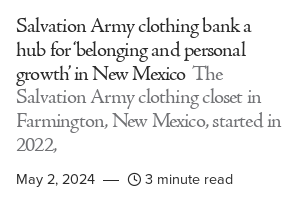Answer the question with a single word or phrase: 
How long does it take to read the article?

Three minutes